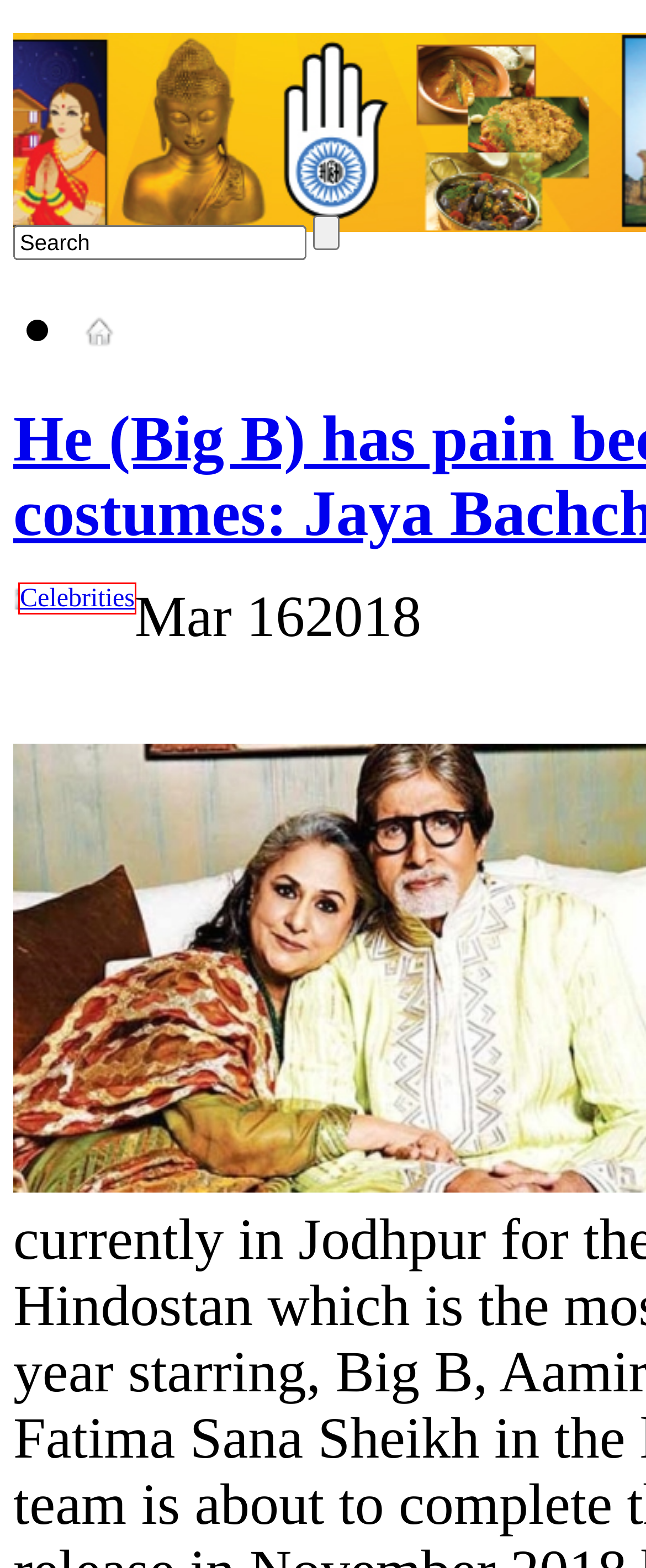Look at the screenshot of the webpage and find the element within the red bounding box. Choose the webpage description that best fits the new webpage that will appear after clicking the element. Here are the candidates:
A. May 2014
B. July 2014
C. December 2012
D. Celebrities
E. August 2014
F. October 2014
G. March 2013
H. Blog Tool, Publishing Platform, and CMS – WordPress.org

D